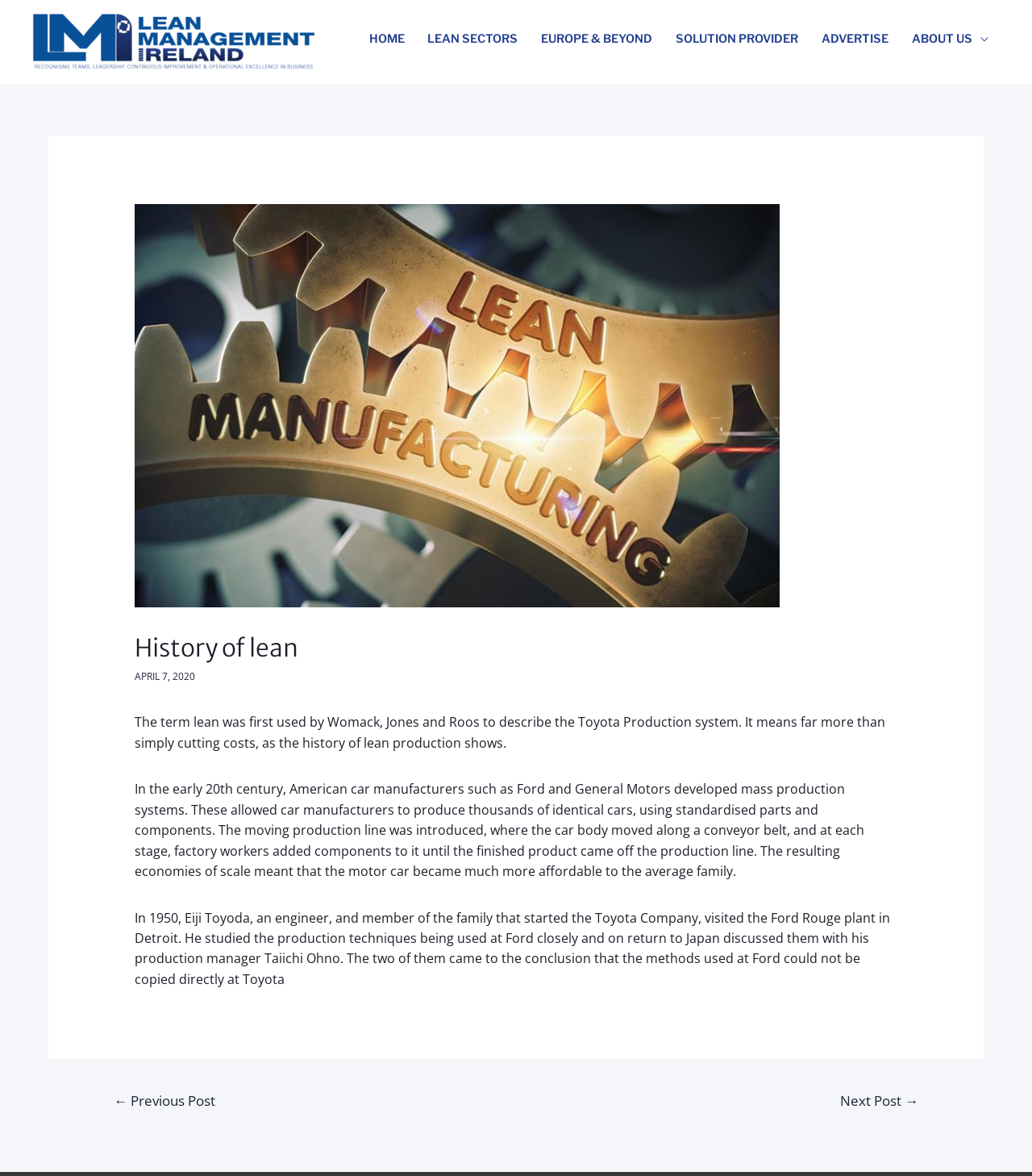Identify the bounding box coordinates of the clickable region necessary to fulfill the following instruction: "Click on the HOME link". The bounding box coordinates should be four float numbers between 0 and 1, i.e., [left, top, right, bottom].

[0.346, 0.014, 0.403, 0.053]